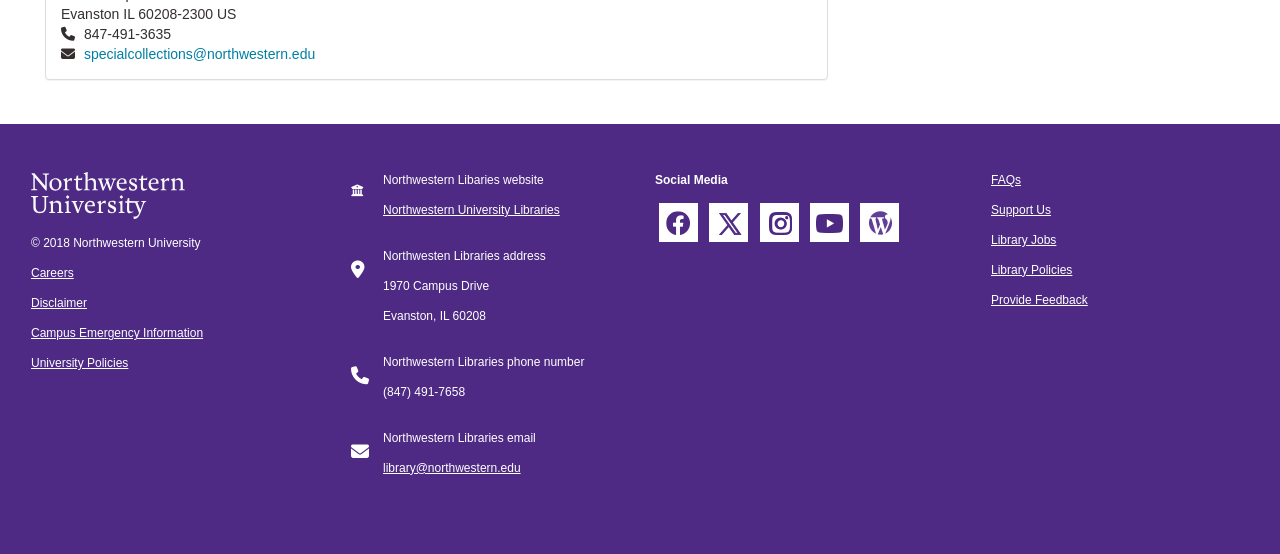Provide the bounding box coordinates of the HTML element this sentence describes: "Northwestern University Libraries".

[0.299, 0.366, 0.437, 0.392]